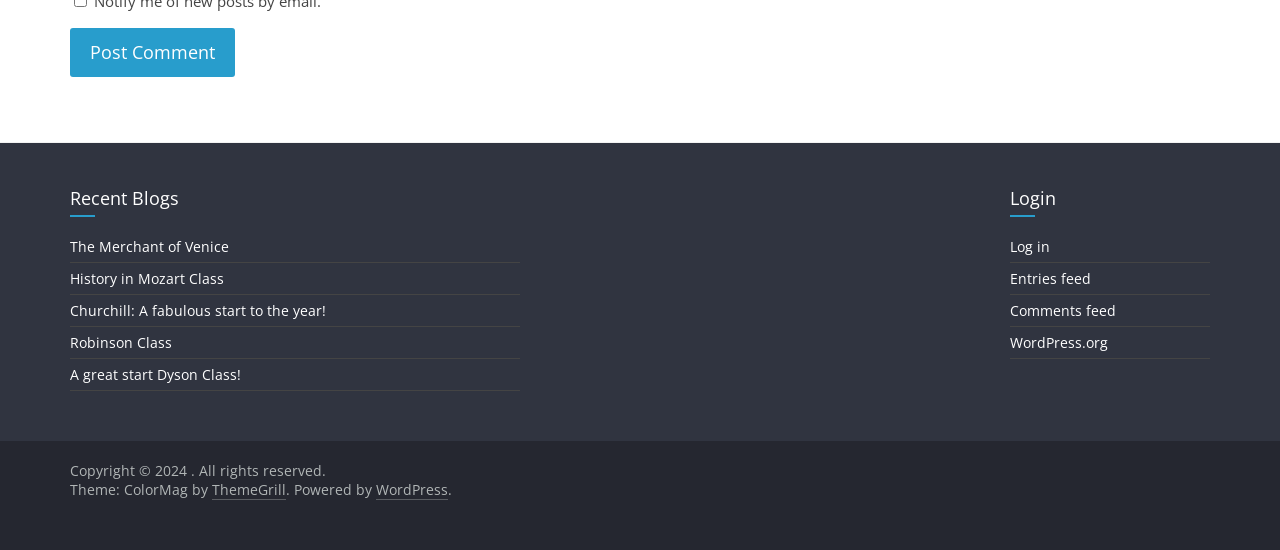Specify the bounding box coordinates of the element's area that should be clicked to execute the given instruction: "Read the blog 'The Merchant of Venice'". The coordinates should be four float numbers between 0 and 1, i.e., [left, top, right, bottom].

[0.055, 0.43, 0.179, 0.465]